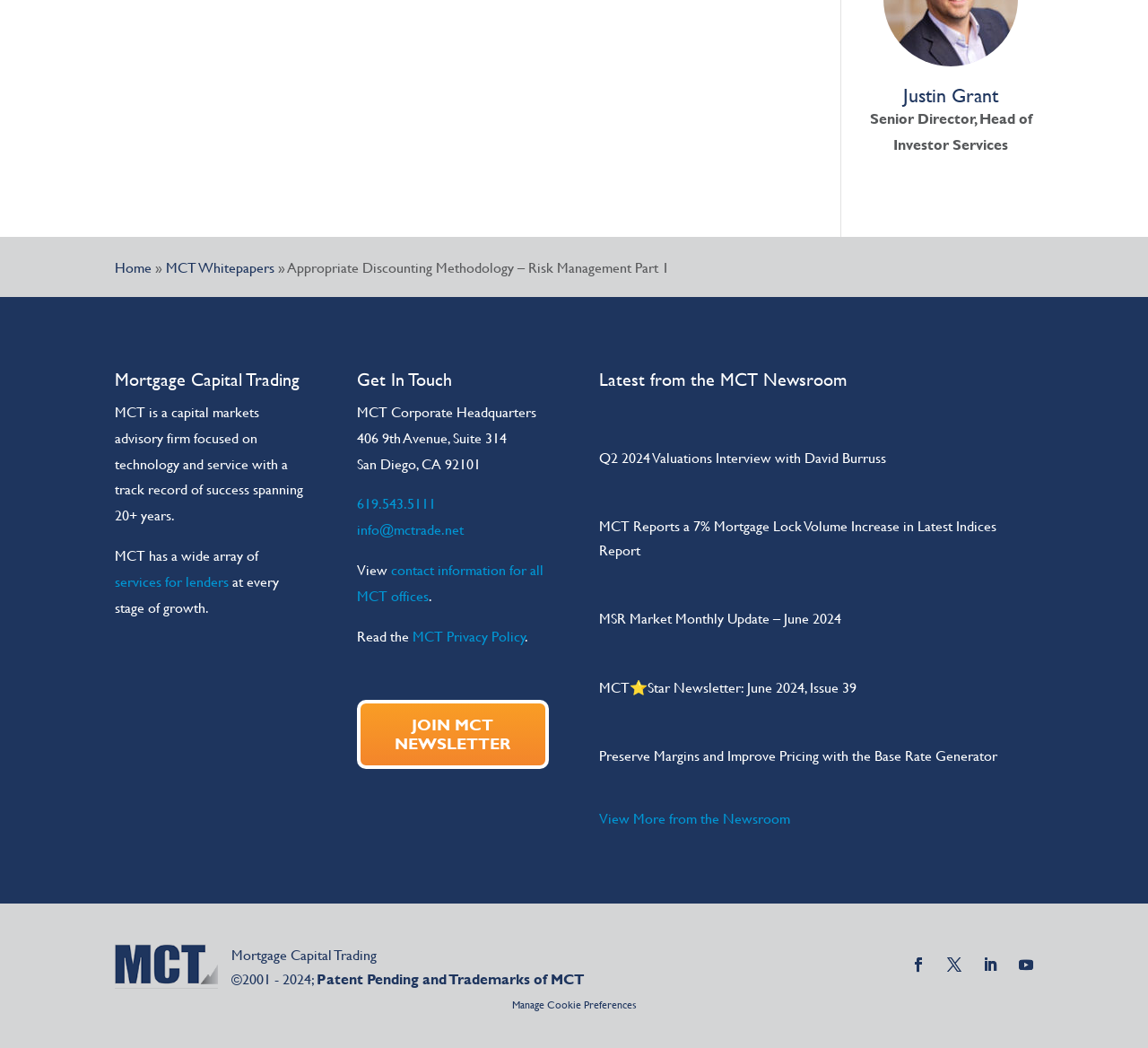Pinpoint the bounding box coordinates of the clickable area needed to execute the instruction: "View more news from the Newsroom". The coordinates should be specified as four float numbers between 0 and 1, i.e., [left, top, right, bottom].

[0.522, 0.771, 0.688, 0.79]